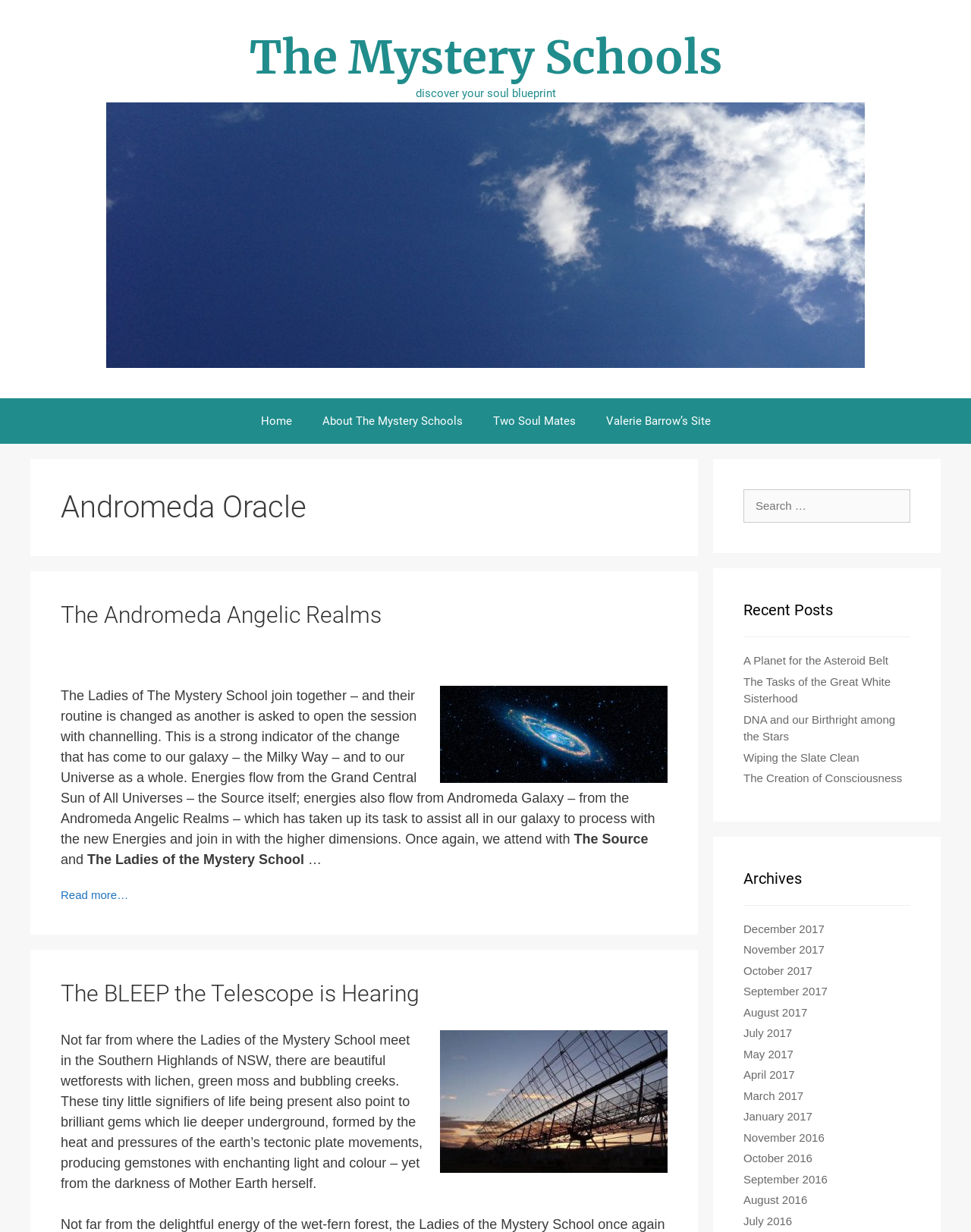Determine the bounding box coordinates of the region I should click to achieve the following instruction: "Search for something". Ensure the bounding box coordinates are four float numbers between 0 and 1, i.e., [left, top, right, bottom].

[0.766, 0.397, 0.938, 0.424]